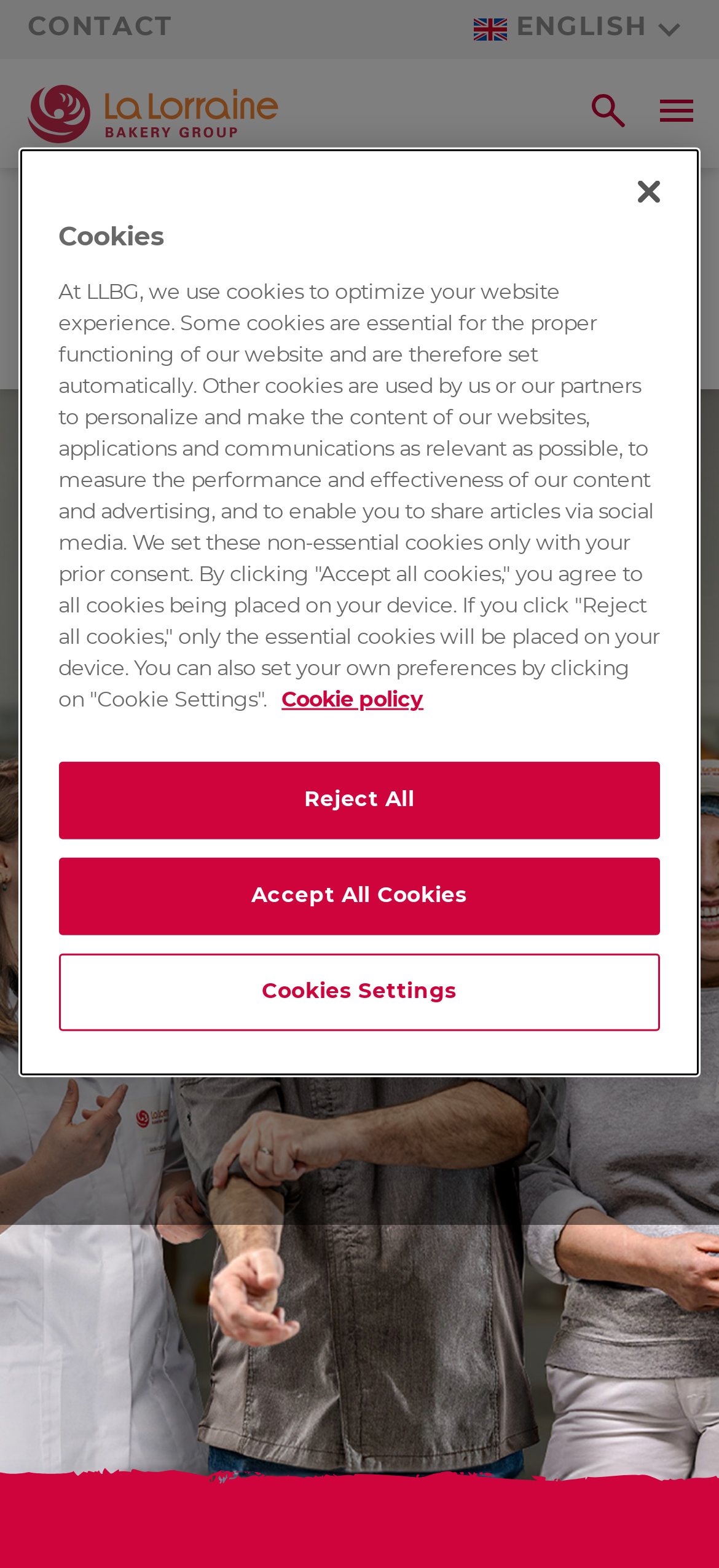How many links are in the top navigation bar?
Please provide a single word or phrase as the answer based on the screenshot.

2